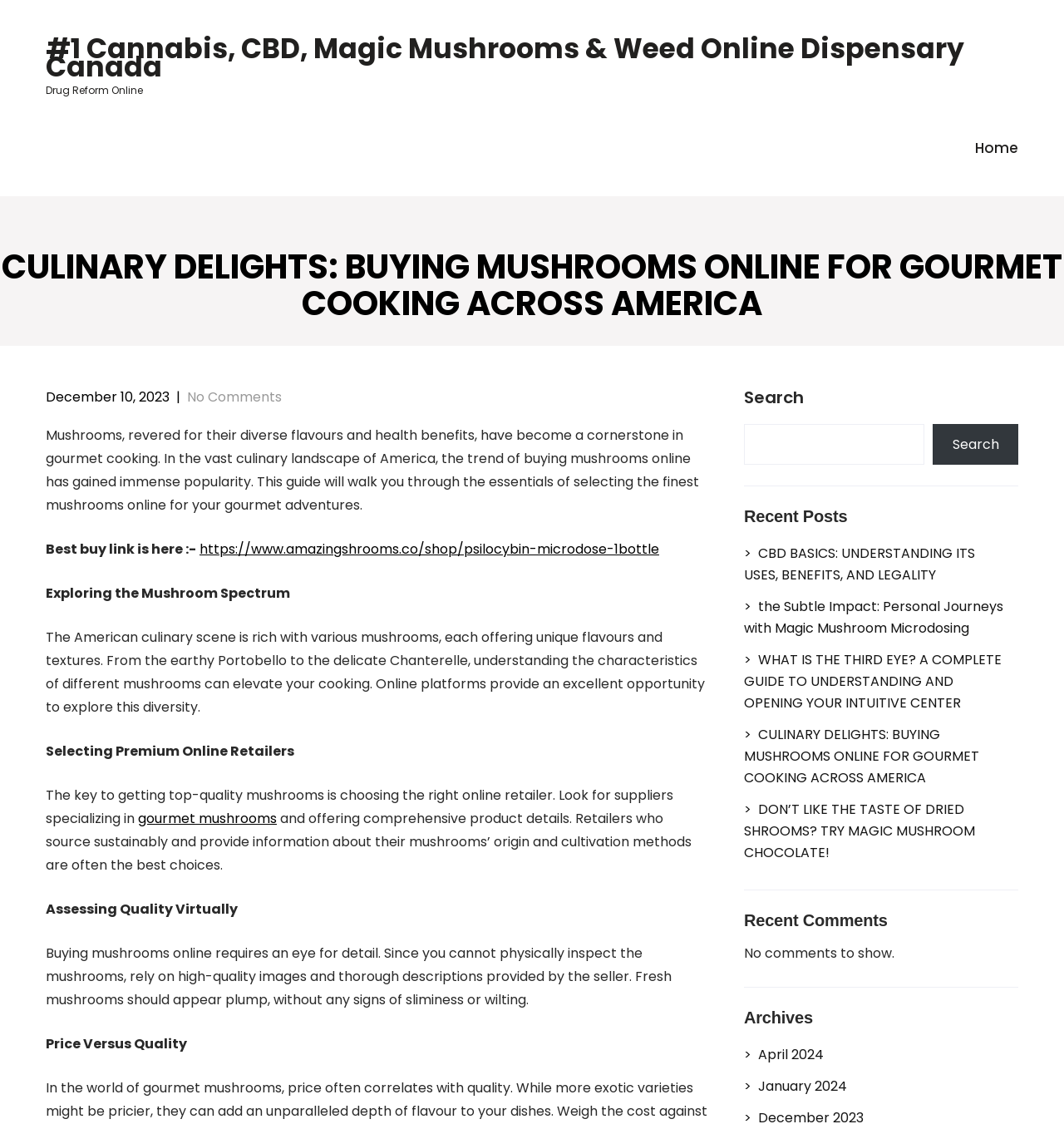Given the element description: "Home", predict the bounding box coordinates of this UI element. The coordinates must be four float numbers between 0 and 1, given as [left, top, right, bottom].

[0.901, 0.089, 0.957, 0.175]